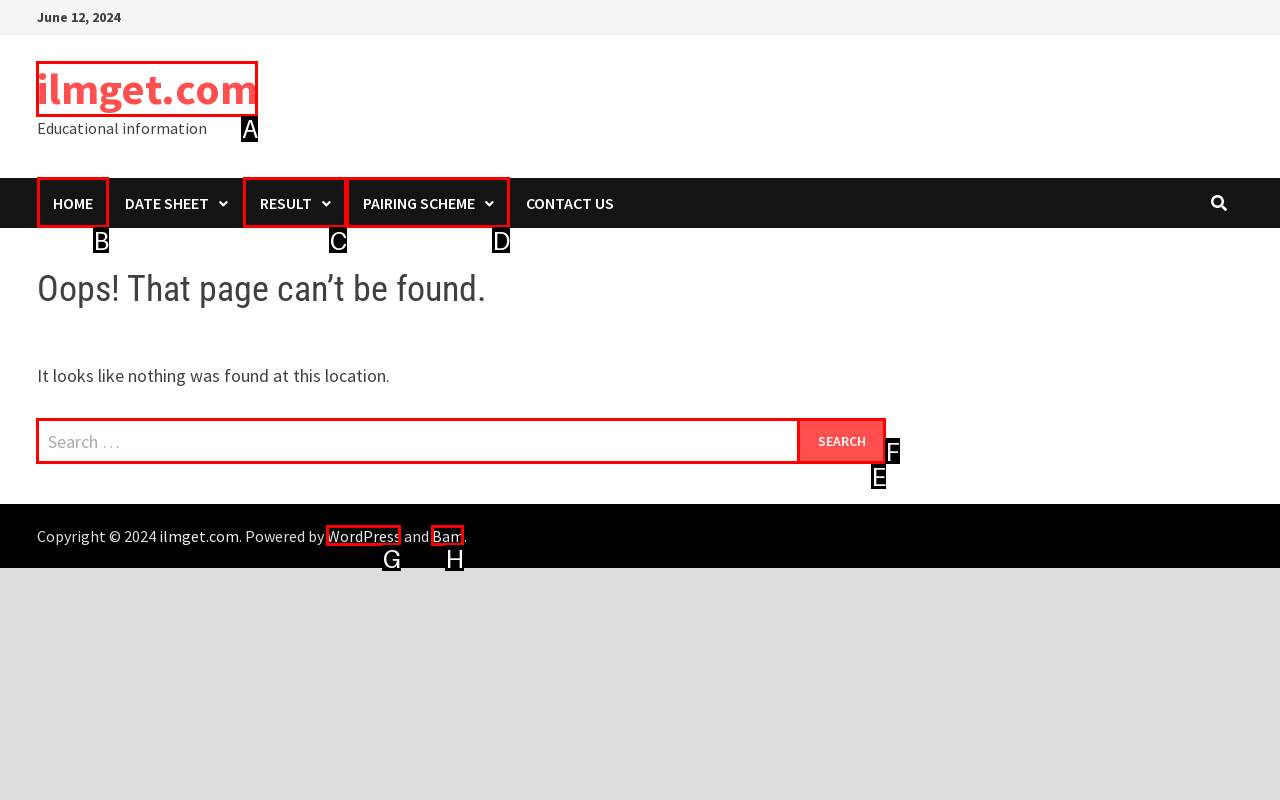Tell me which letter corresponds to the UI element that should be clicked to fulfill this instruction: go to home page
Answer using the letter of the chosen option directly.

B